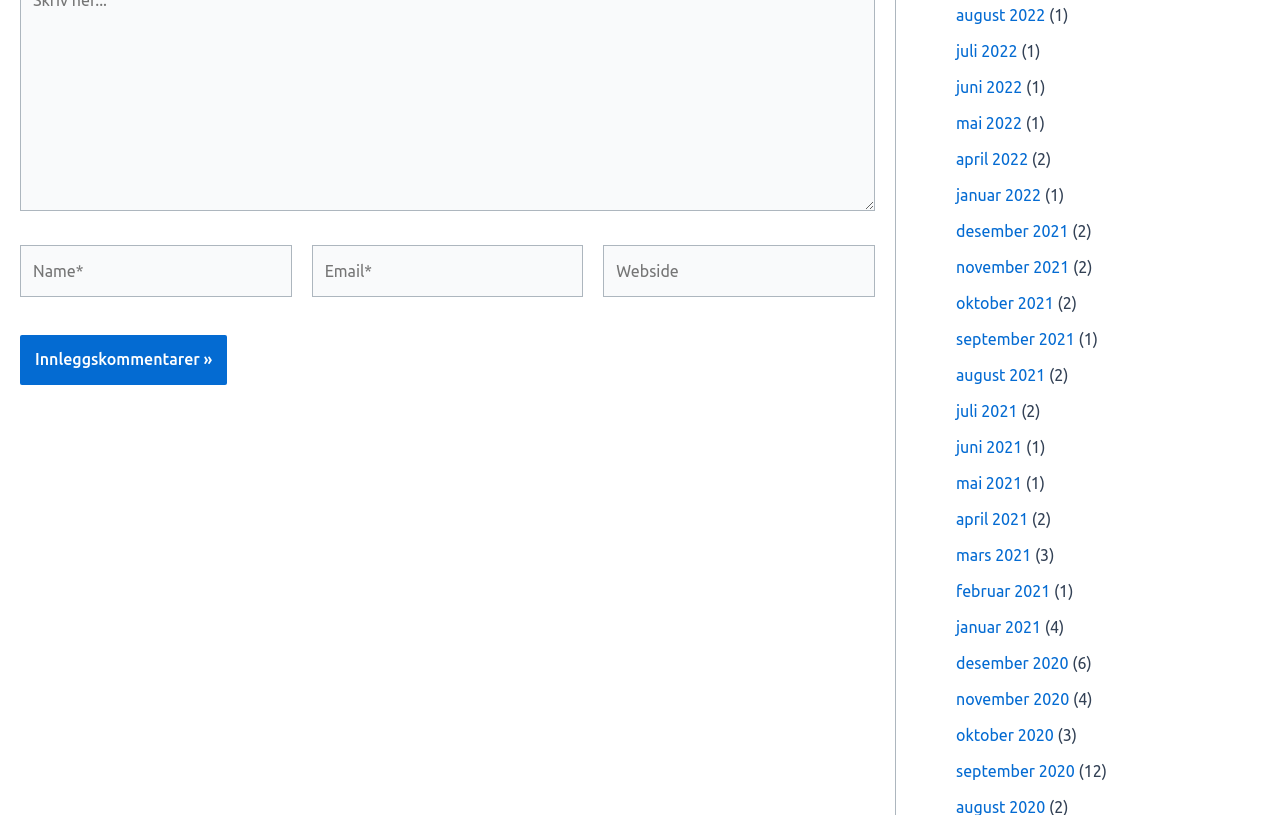Identify the bounding box coordinates of the region that needs to be clicked to carry out this instruction: "Enter your name". Provide these coordinates as four float numbers ranging from 0 to 1, i.e., [left, top, right, bottom].

[0.016, 0.301, 0.228, 0.365]